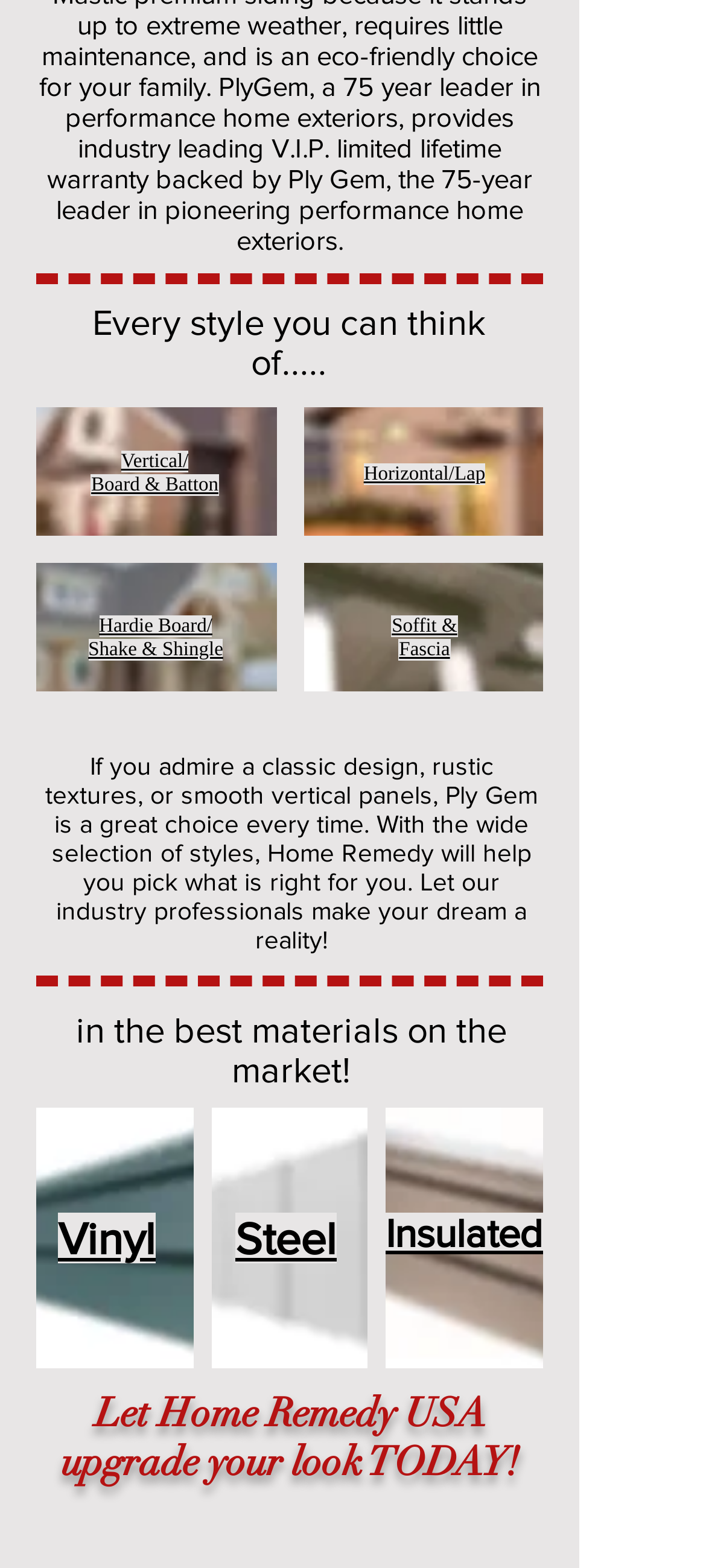Indicate the bounding box coordinates of the clickable region to achieve the following instruction: "Browse 'Insulated Siding' images."

[0.547, 0.706, 0.769, 0.873]